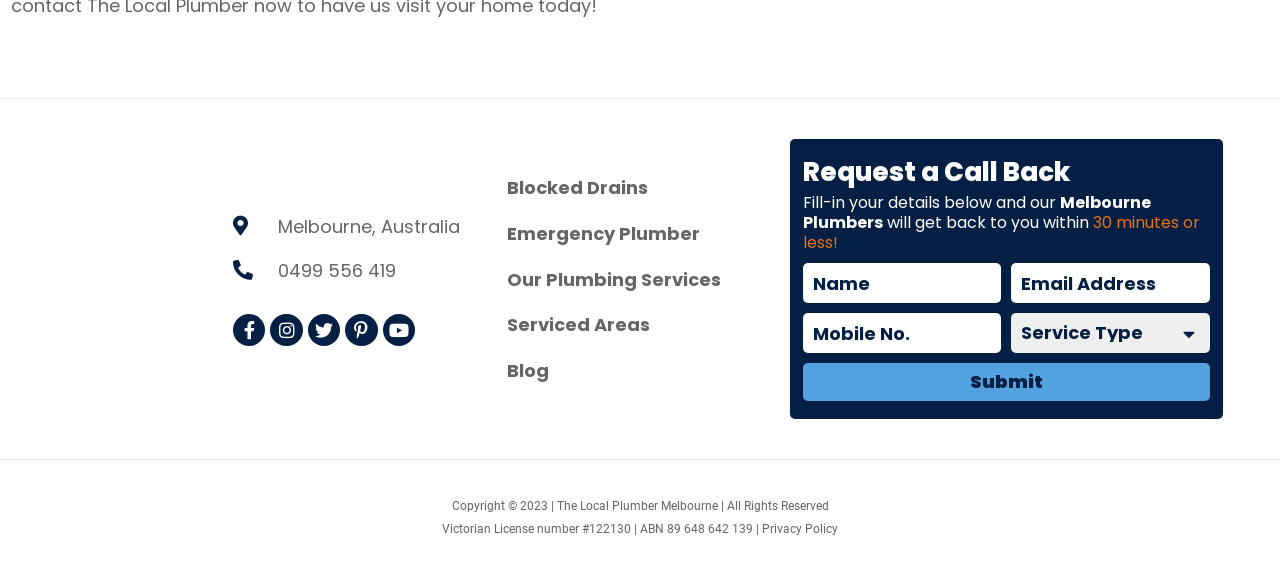Can you specify the bounding box coordinates of the area that needs to be clicked to fulfill the following instruction: "Click the Submit button"?

[0.627, 0.631, 0.945, 0.697]